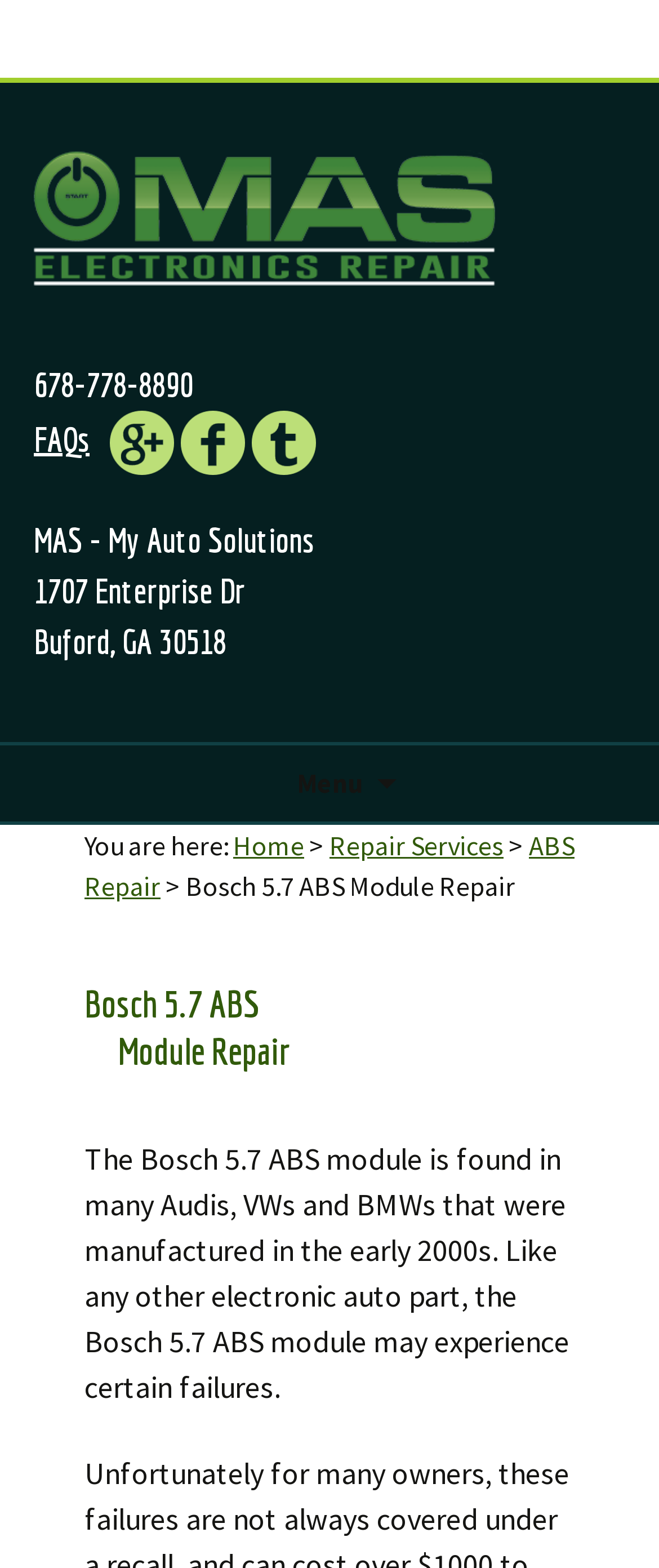Please find the bounding box coordinates of the element's region to be clicked to carry out this instruction: "Click the MAS - My Auto Solutions link".

[0.05, 0.11, 0.75, 0.141]